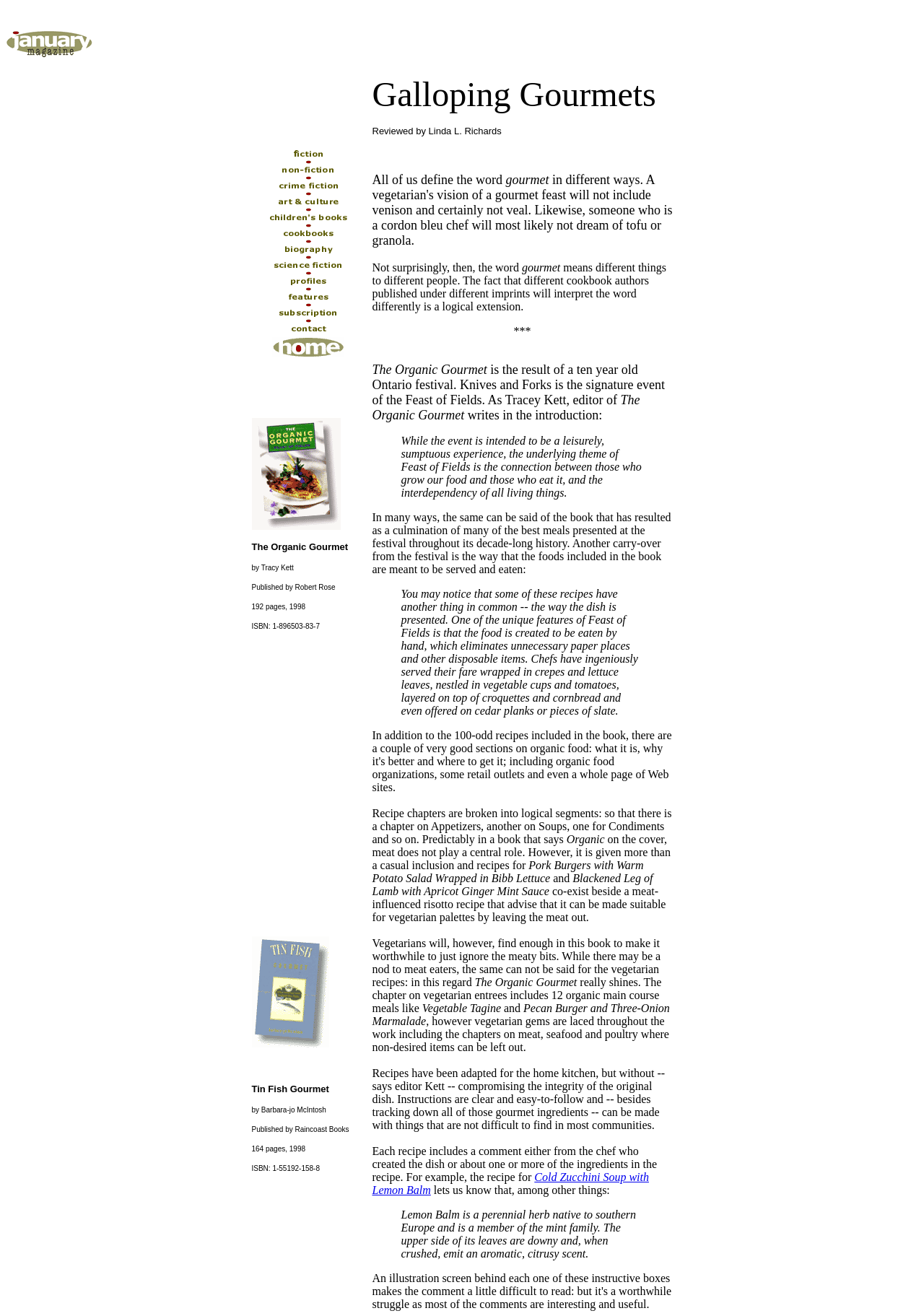Analyze the image and provide a detailed answer to the question: How many pages are in the first cookbook?

I looked at the review of the first cookbook, 'The Organic Gourmet', and found the page count, 192 pages, mentioned in the text.